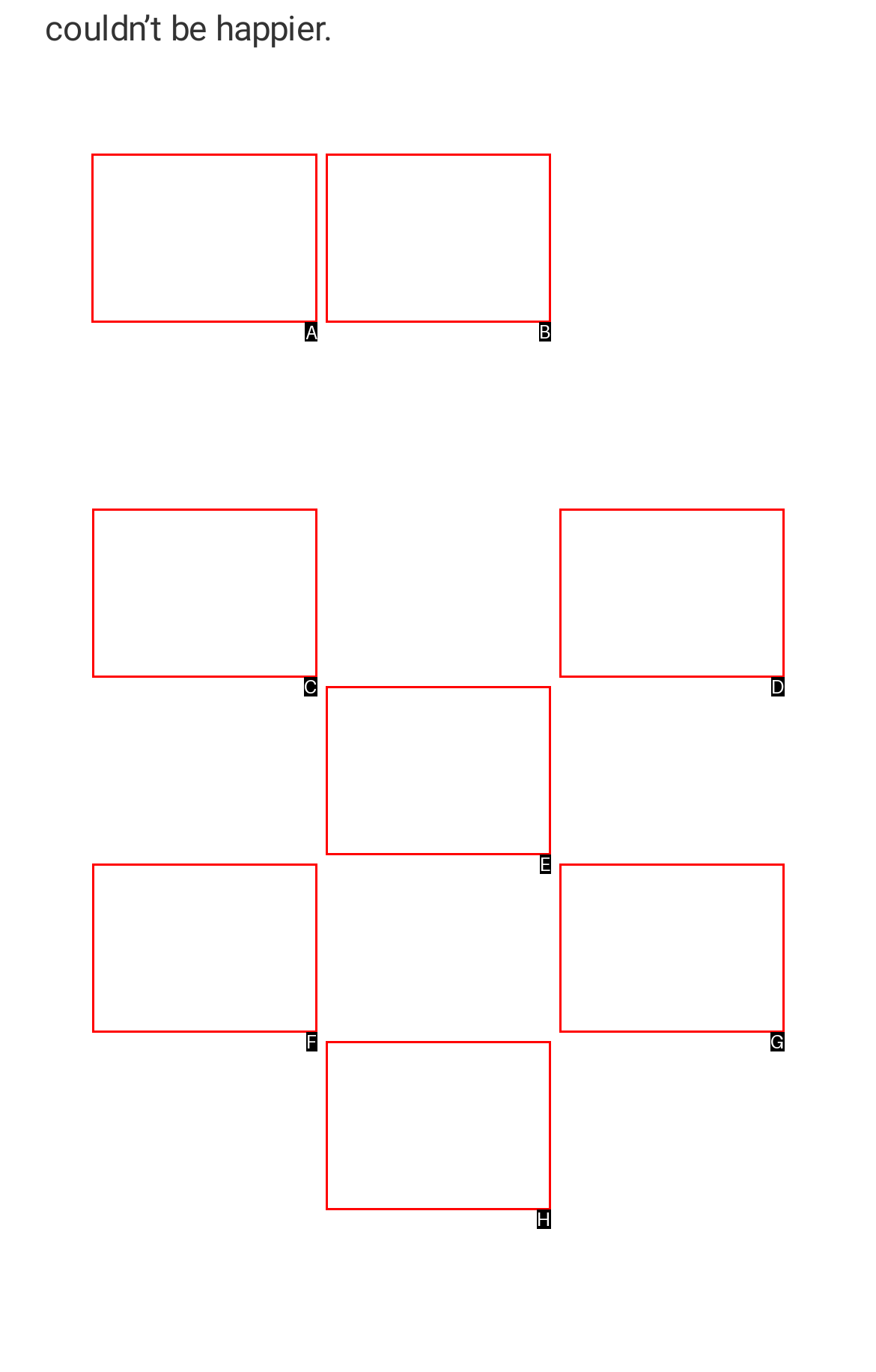Select the HTML element that needs to be clicked to perform the task: Contact customer service. Reply with the letter of the chosen option.

None